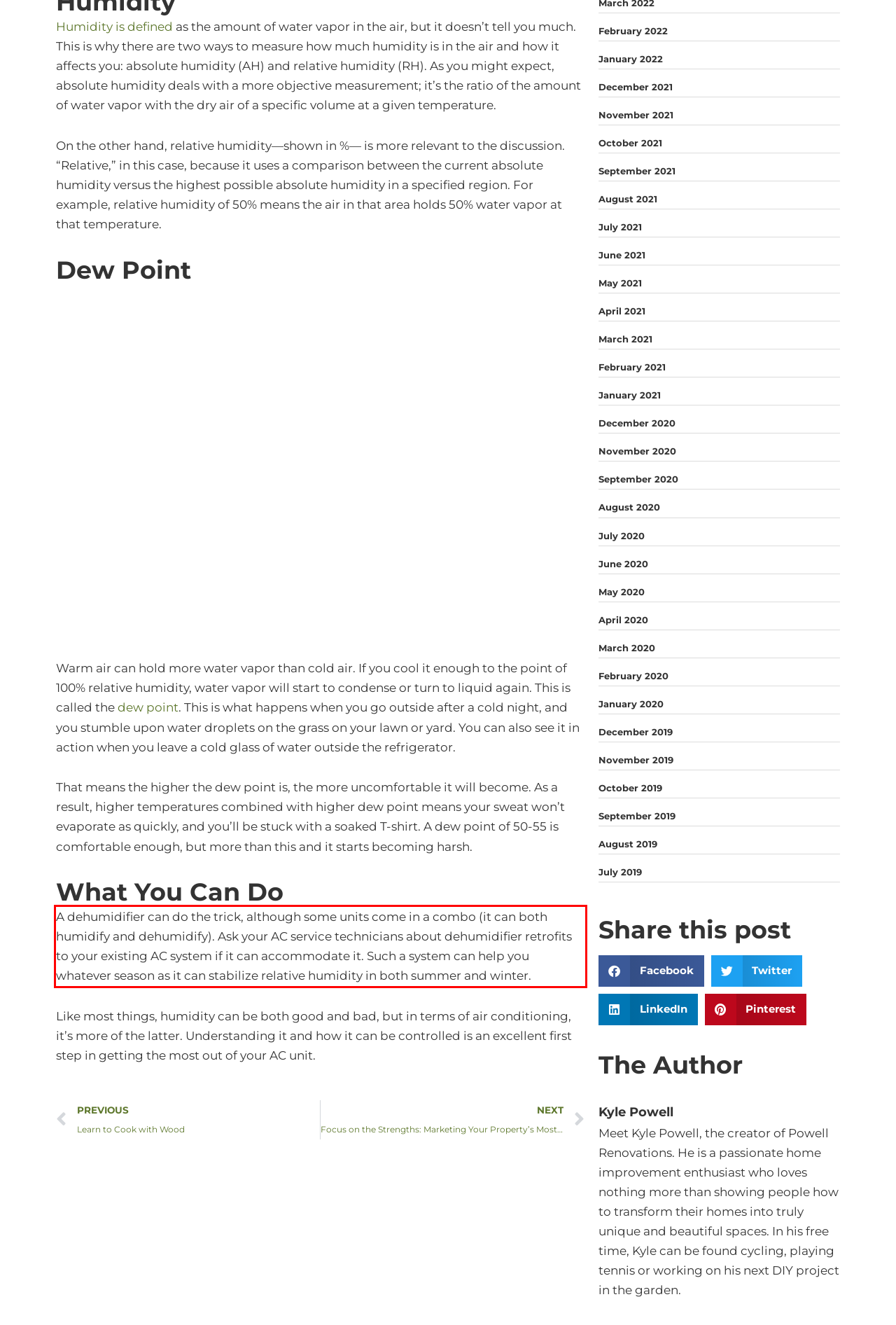Observe the screenshot of the webpage, locate the red bounding box, and extract the text content within it.

A dehumidifier can do the trick, although some units come in a combo (it can both humidify and dehumidify). Ask your AC service technicians about dehumidifier retrofits to your existing AC system if it can accommodate it. Such a system can help you whatever season as it can stabilize relative humidity in both summer and winter.